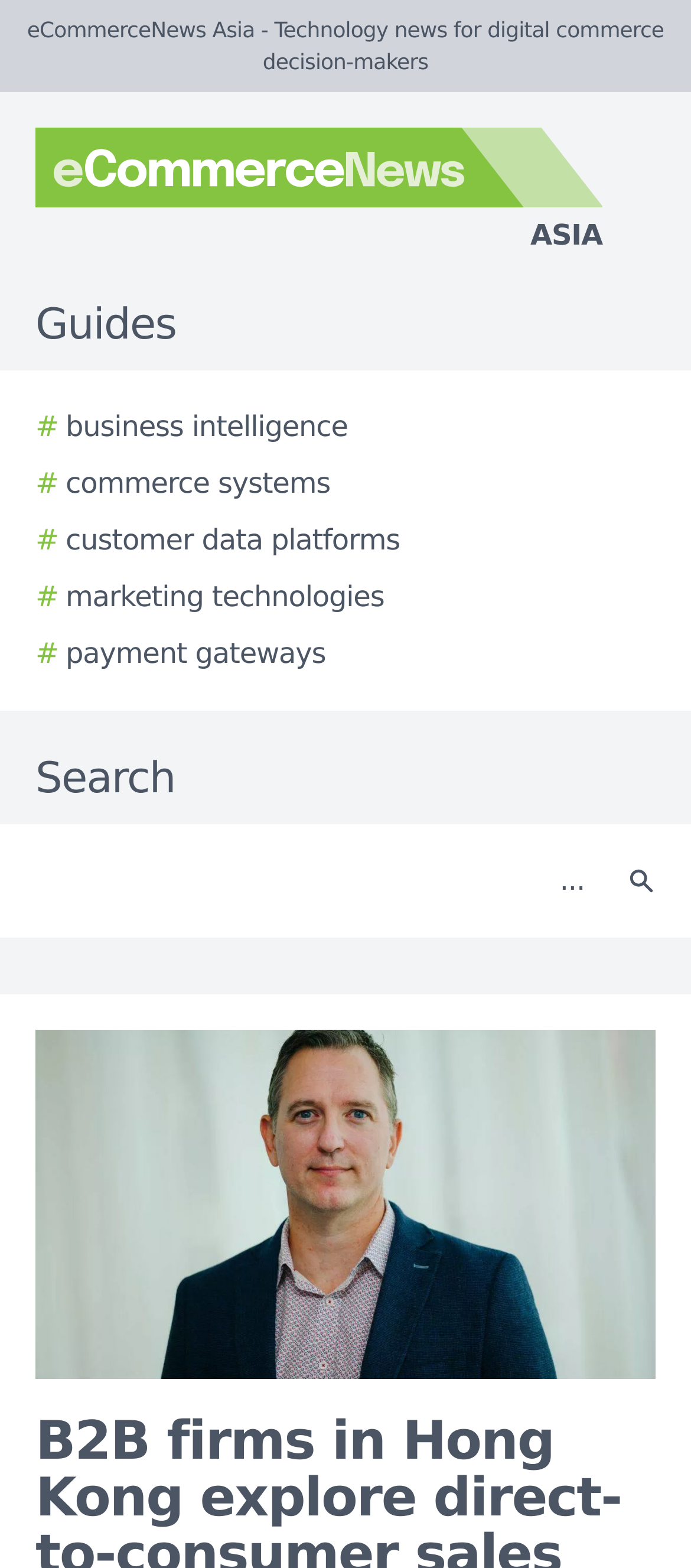Summarize the webpage with intricate details.

The webpage appears to be an article from eCommerceNews Asia, a technology news website for digital commerce decision-makers. At the top-left corner, there is a logo of eCommerceNews Asia, accompanied by a link to the website's homepage. 

Below the logo, there is a horizontal menu with several links, including "Guides", "# business intelligence", "# commerce systems", "# customer data platforms", "# marketing technologies", and "# payment gateways". These links are positioned side by side, taking up a significant portion of the top section of the webpage.

To the right of the menu, there is a search bar with a "Search" button. The search bar is a textbox where users can input their search queries. The "Search" button is located to the right of the textbox and contains a small icon.

The main content of the webpage is an article with the title "B2B firms in Hong Kong explore direct-to-consumer sales". The article discusses how Hong Kong's B2B firms are eyeing the consumer market, particularly direct-to-consumer (D2C) sales, according to Adobe research. 

Below the article title, there is a large image that takes up most of the width of the webpage. This image is likely related to the article's content, possibly an illustration or a graph.